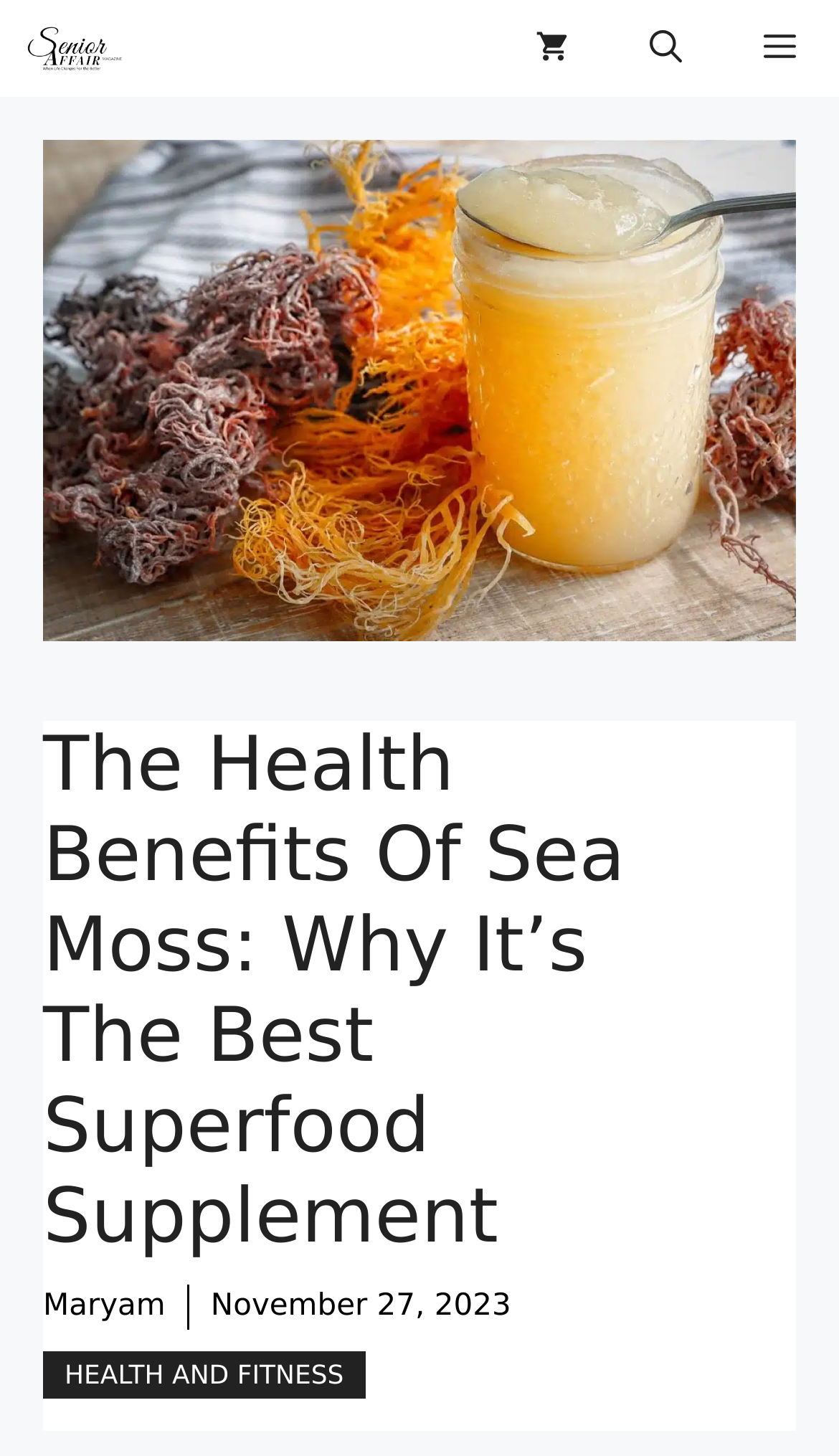Refer to the image and provide an in-depth answer to the question:
What is the date of the article?

I found the answer by looking at the bottom of the webpage, where there is a time element with a static text 'November 27, 2023'.